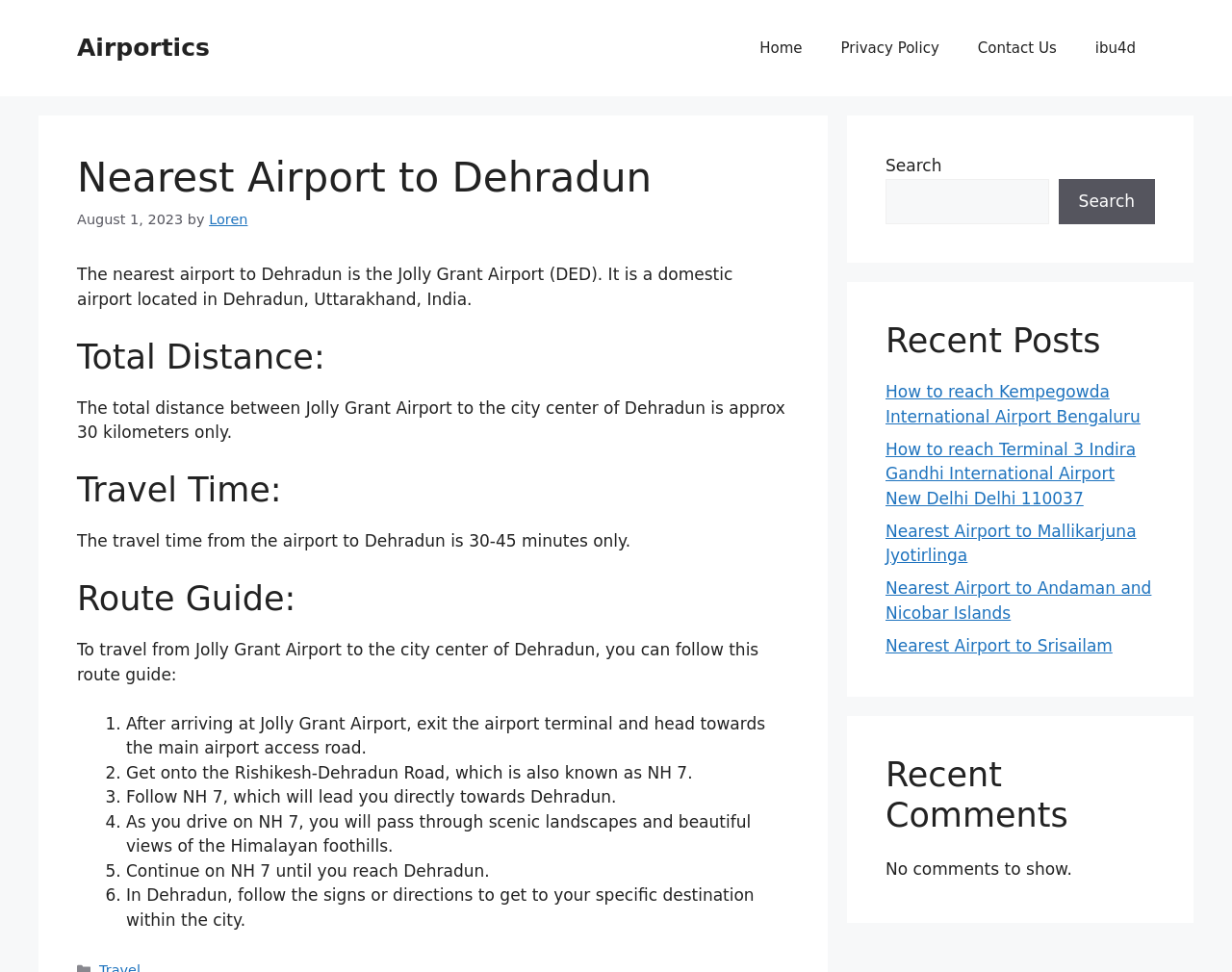Answer the question below using just one word or a short phrase: 
How long does it take to travel from Jolly Grant Airport to Dehradun?

30-45 minutes